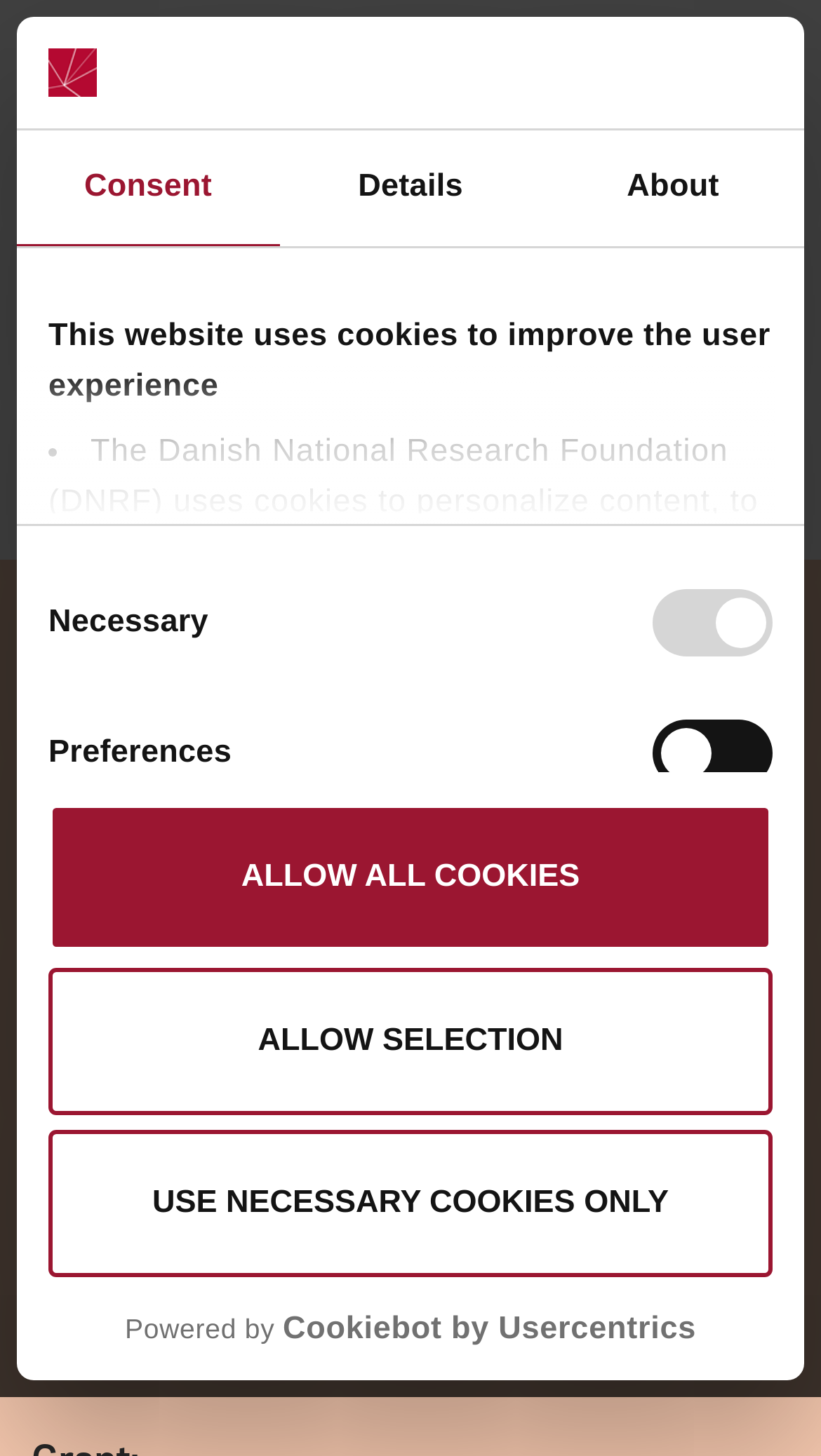Please identify the bounding box coordinates of the element that needs to be clicked to execute the following command: "Click the 'Menu' button". Provide the bounding box using four float numbers between 0 and 1, formatted as [left, top, right, bottom].

[0.821, 0.029, 0.974, 0.114]